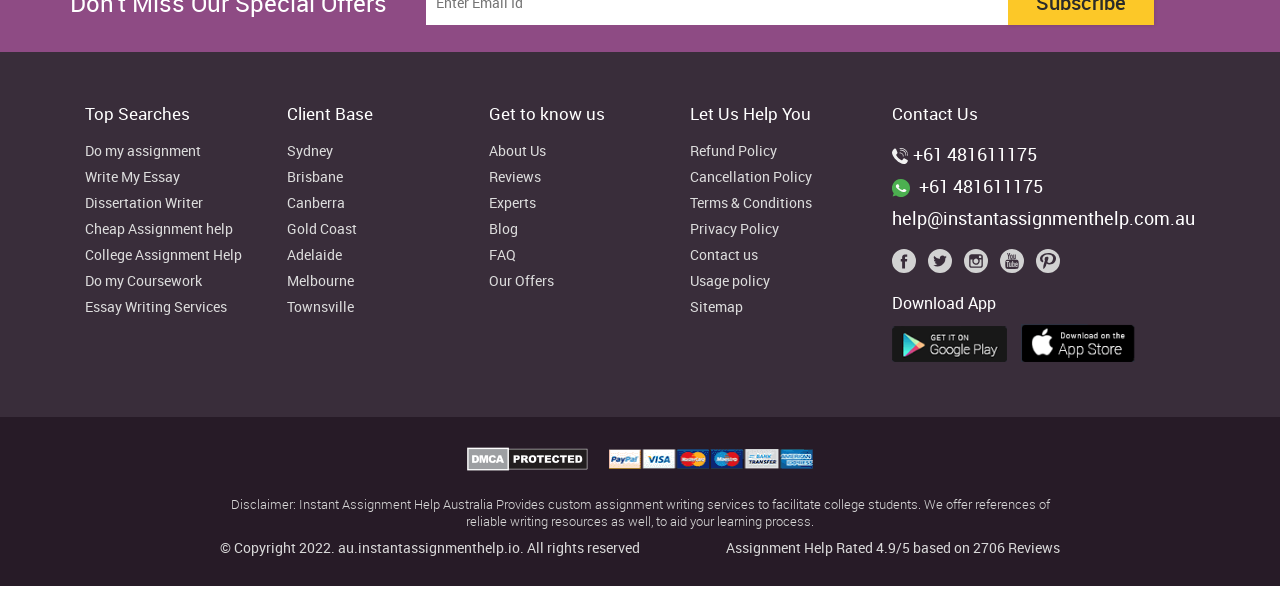Please determine the bounding box coordinates for the UI element described here. Use the format (top-left x, top-left y, bottom-right x, bottom-right y) with values bounded between 0 and 1: Contact us

[0.539, 0.407, 0.673, 0.449]